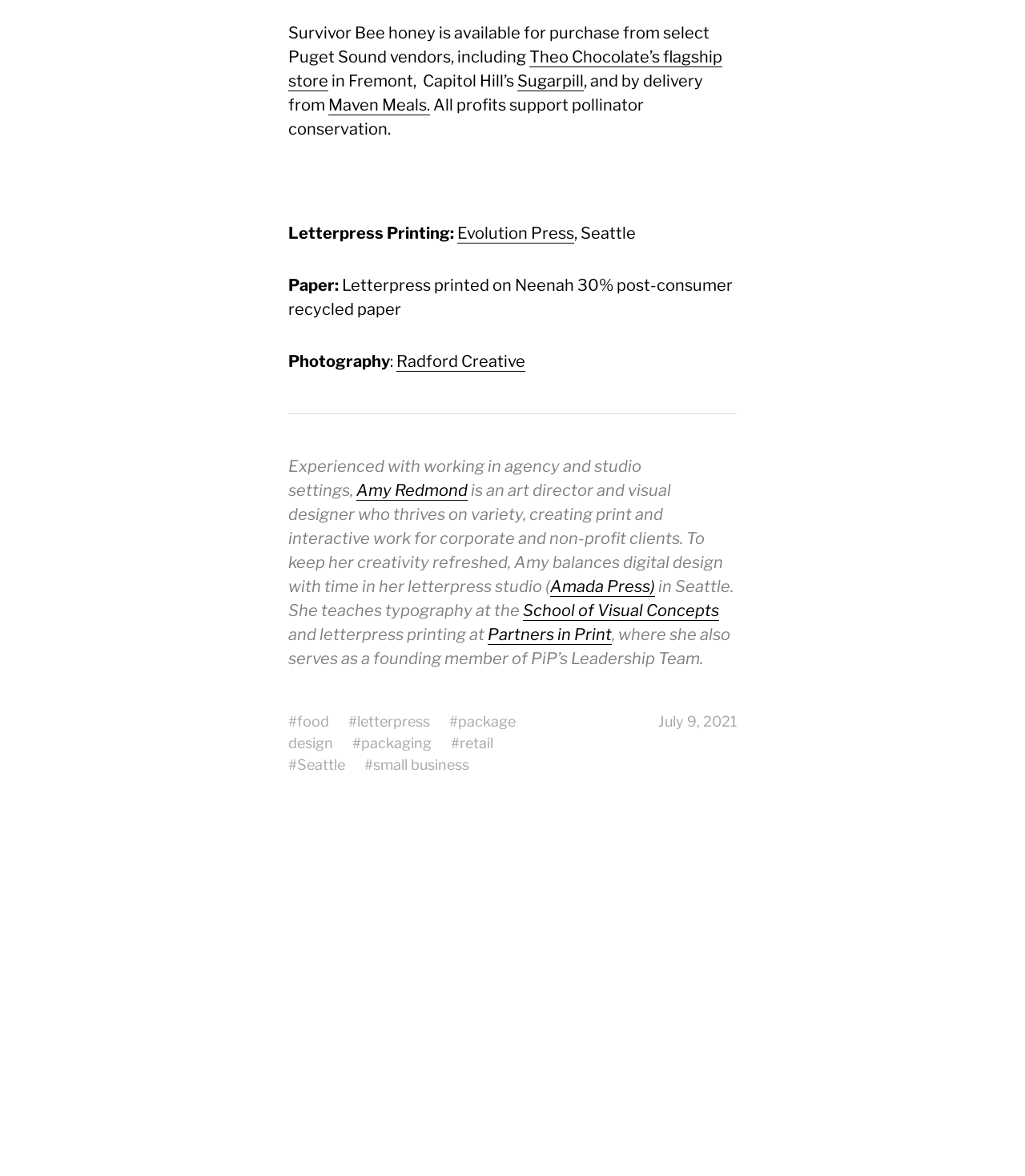Bounding box coordinates are specified in the format (top-left x, top-left y, bottom-right x, bottom-right y). All values are floating point numbers bounded between 0 and 1. Please provide the bounding box coordinate of the region this sentence describes: School of Visual Concepts

[0.51, 0.512, 0.702, 0.529]